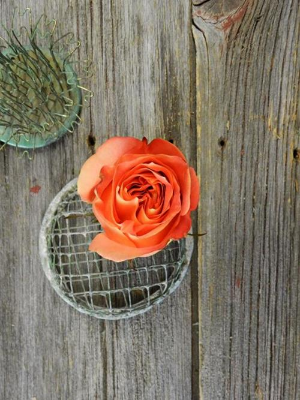What is the rose placed in?
Refer to the screenshot and answer in one word or phrase.

Wire floral holder